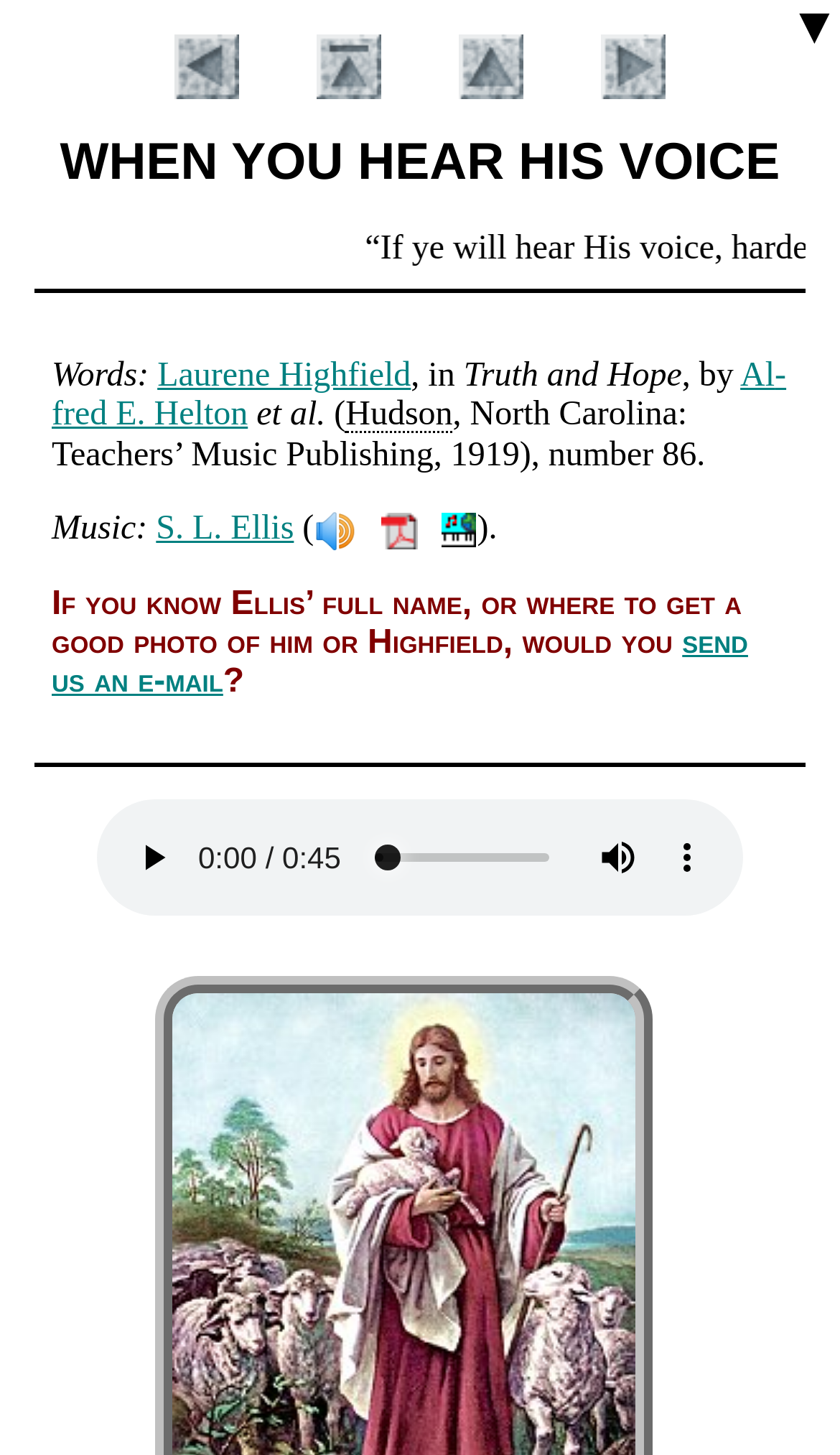Convey a detailed summary of the webpage, mentioning all key elements.

This webpage is about a song titled "When You Hear His Voice". At the top, there is a navigation bar with four links: "Back", "Home", "Up", and "Next", each accompanied by an icon. Below the navigation bar, there is a large heading with the song title.

The main content of the page is divided into sections. The first section is about the scripture verse, followed by a marquee element. Then, there is an introduction section.

The next section provides information about the song, including the lyrics writers, Laurene Highfield, and the music composer, S. L. Ellis. The song was published in 1919. There are also links to download the score in PDF and Noteworthy Composer formats.

Below this section, there is an audio player that allows users to listen to the song in OGG format. The audio player has controls to play, pause, and mute the audio, as well as a slider to scrub through the audio timeline.

Finally, there is a section with the lyrics of the song, headed by a "Lyrics" heading.